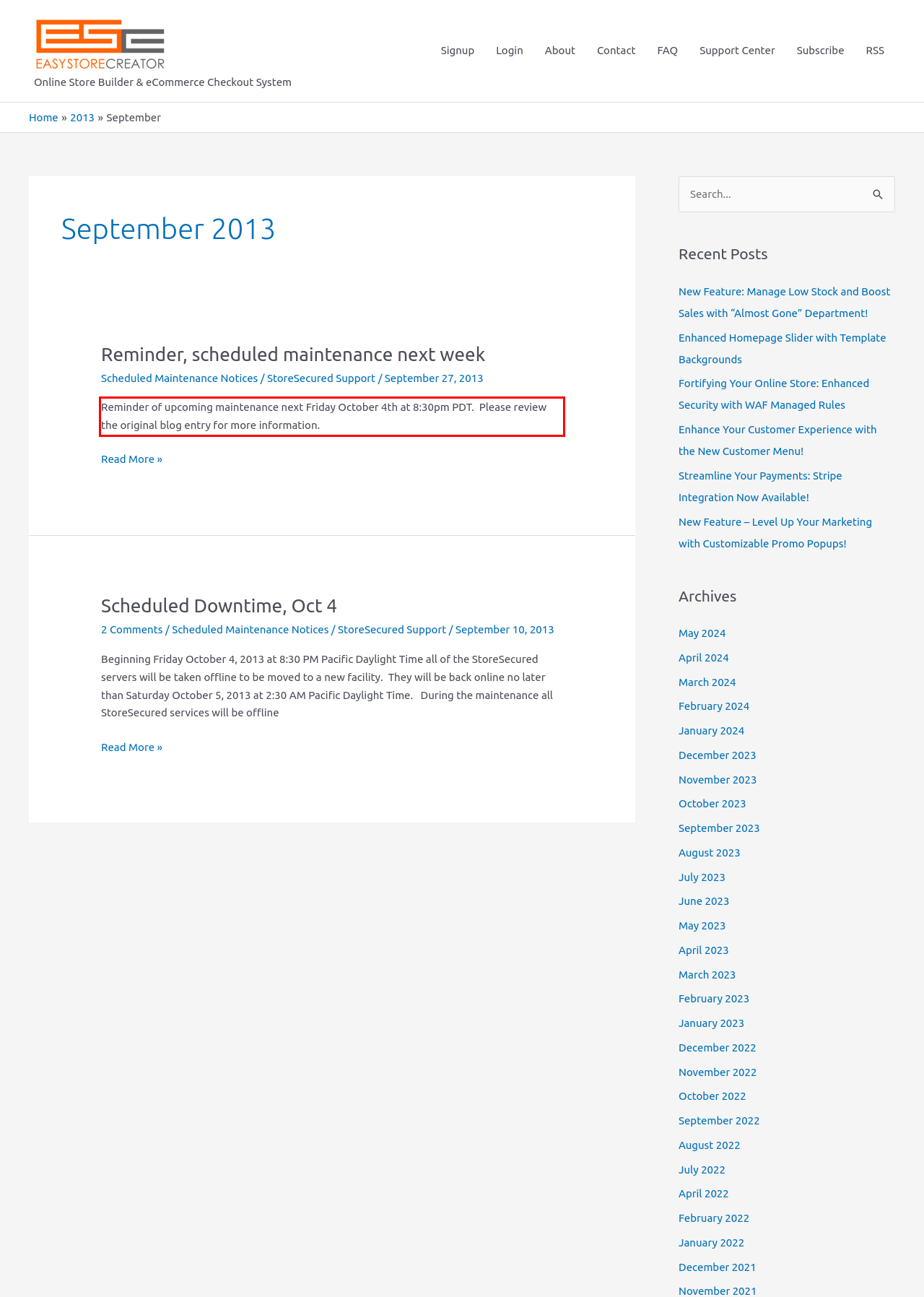Please analyze the provided webpage screenshot and perform OCR to extract the text content from the red rectangle bounding box.

Reminder of upcoming maintenance next Friday October 4th at 8:30pm PDT. Please review the original blog entry for more information.